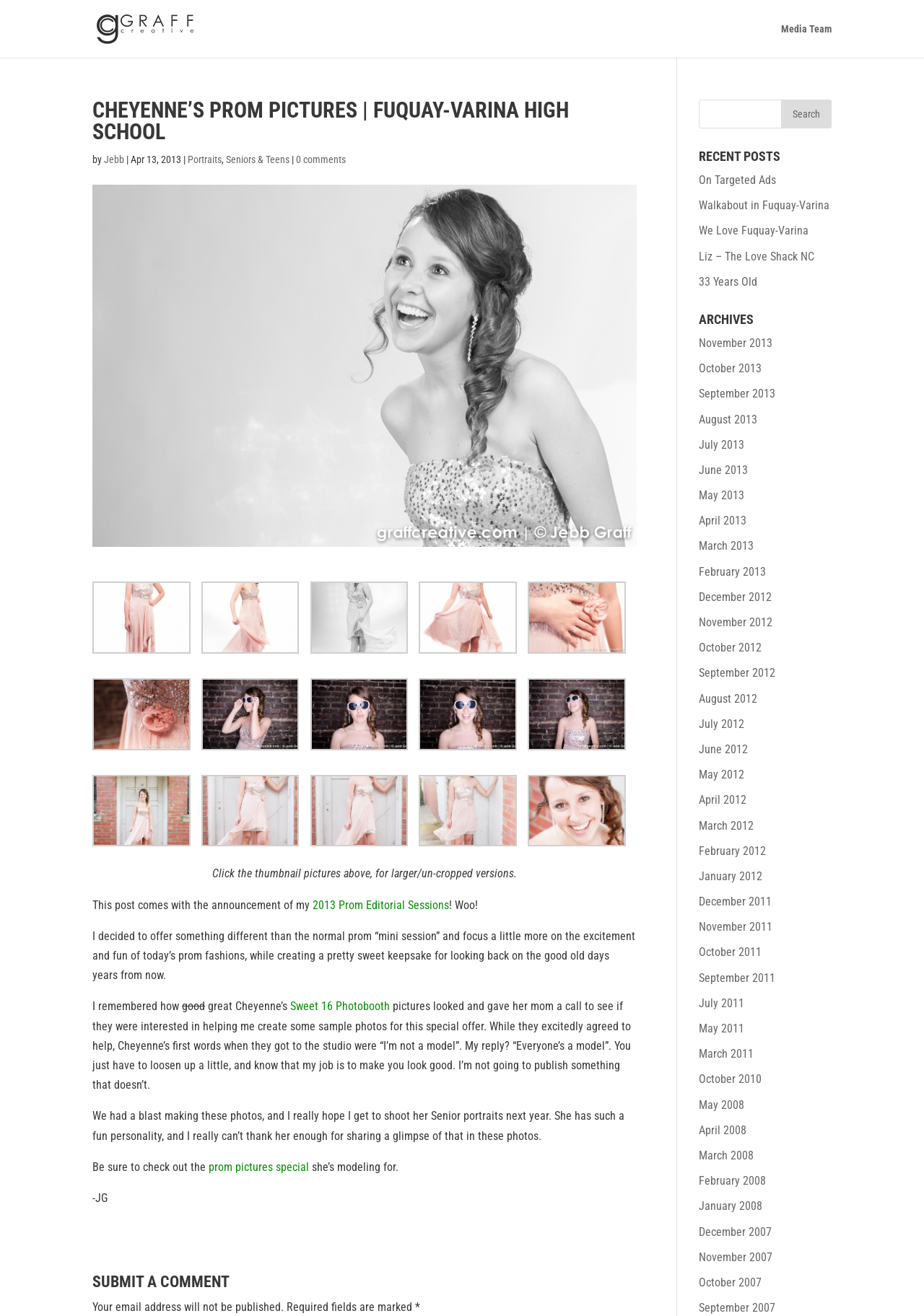Provide the bounding box coordinates of the area you need to click to execute the following instruction: "View the 'Media Team' page".

[0.845, 0.018, 0.9, 0.044]